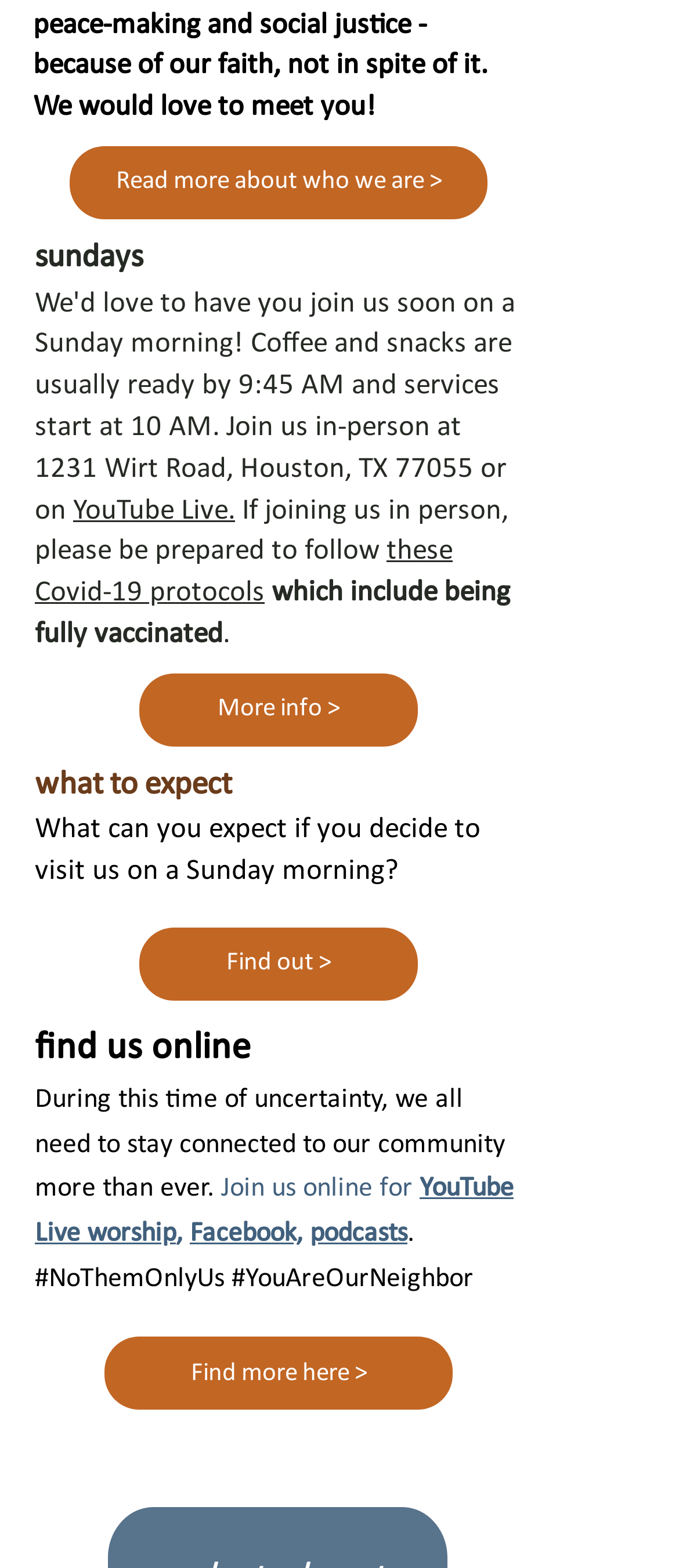Kindly determine the bounding box coordinates for the area that needs to be clicked to execute this instruction: "Learn about Covid-19 protocols".

[0.051, 0.342, 0.667, 0.388]